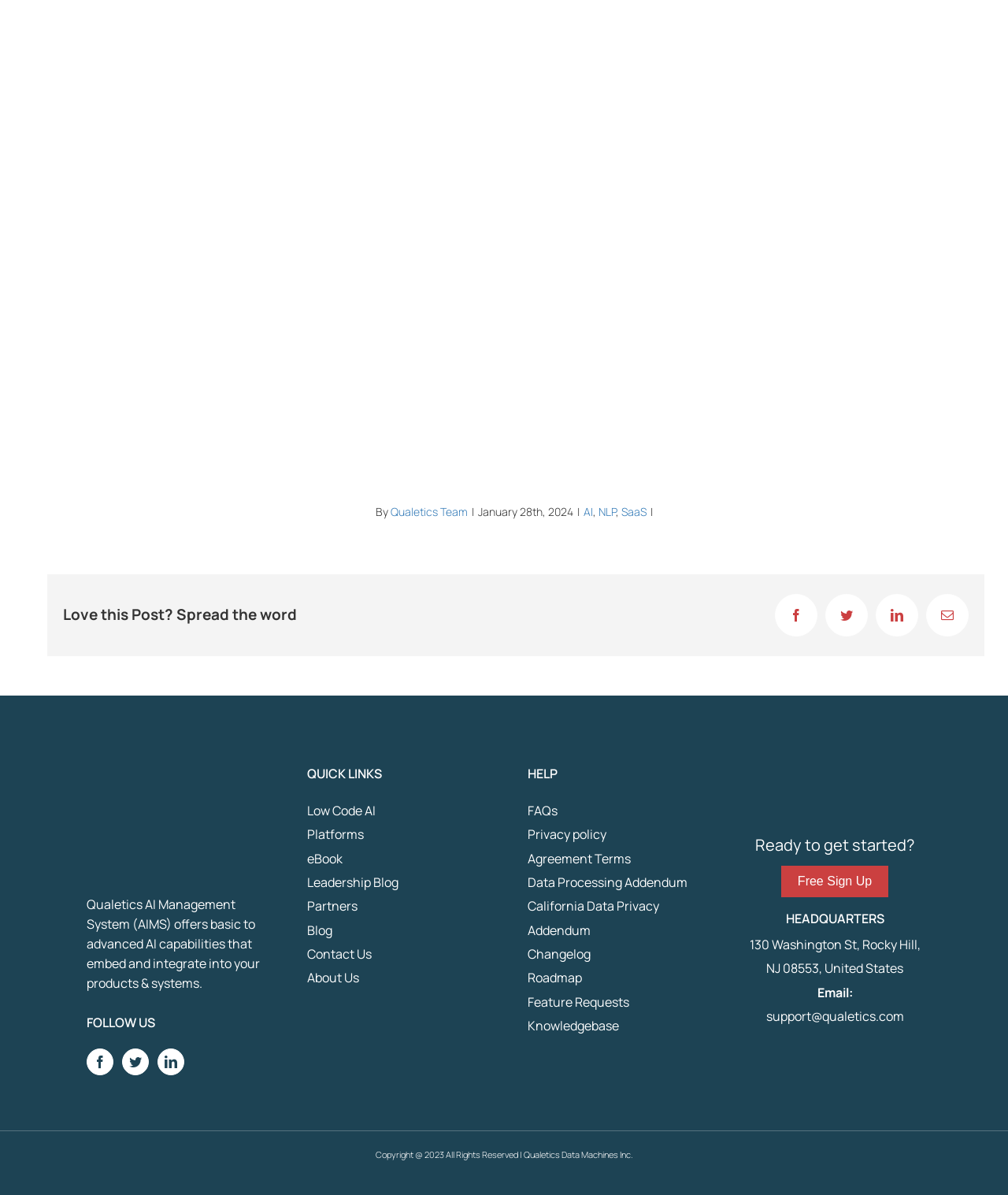Locate the bounding box coordinates of the area you need to click to fulfill this instruction: 'Follow Qualetics on Twitter'. The coordinates must be in the form of four float numbers ranging from 0 to 1: [left, top, right, bottom].

[0.121, 0.877, 0.148, 0.9]